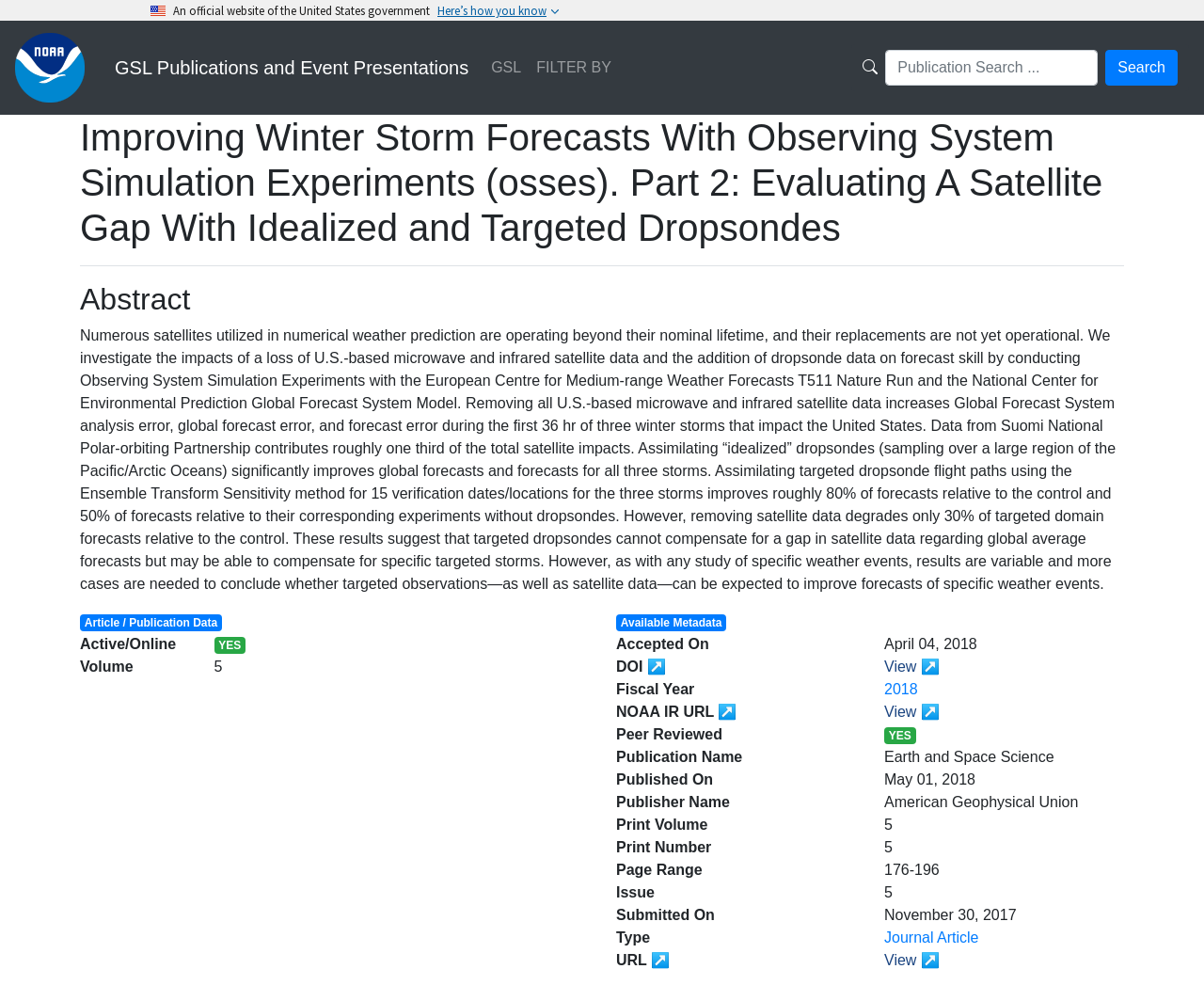Can you find the bounding box coordinates for the element to click on to achieve the instruction: "View article details"?

[0.734, 0.669, 0.78, 0.685]